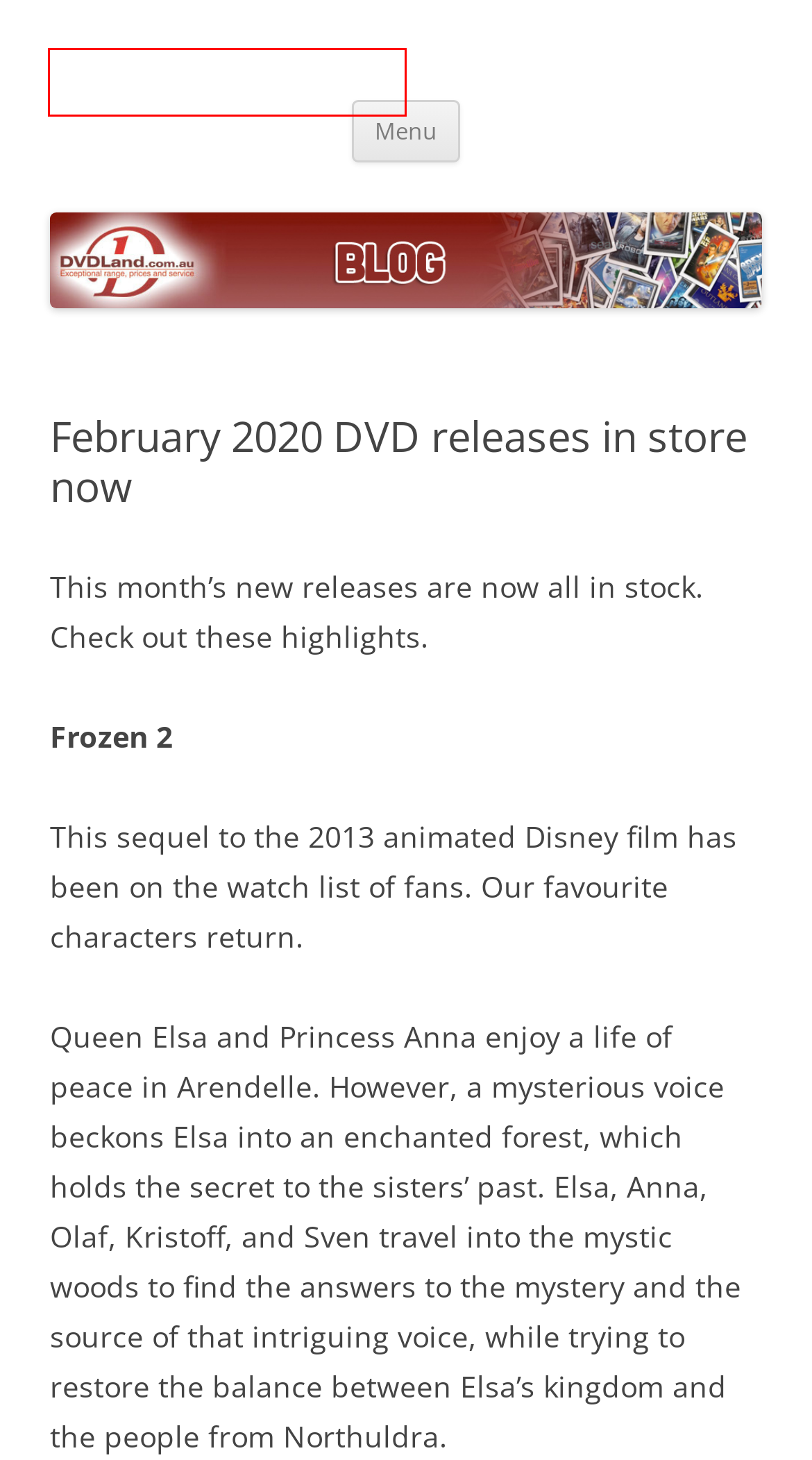A screenshot of a webpage is provided, featuring a red bounding box around a specific UI element. Identify the webpage description that most accurately reflects the new webpage after interacting with the selected element. Here are the candidates:
A. April | 2014 | DVDLand Blog
B. August | 2013 | DVDLand Blog
C. June | 2017 | DVDLand Blog
D. May | 2013 | DVDLand Blog
E. DVDLand Blog
F. February | 2019 | DVDLand Blog
G. May | 2017 | DVDLand Blog
H. April 2020 New Releases | DVDLand Blog

E